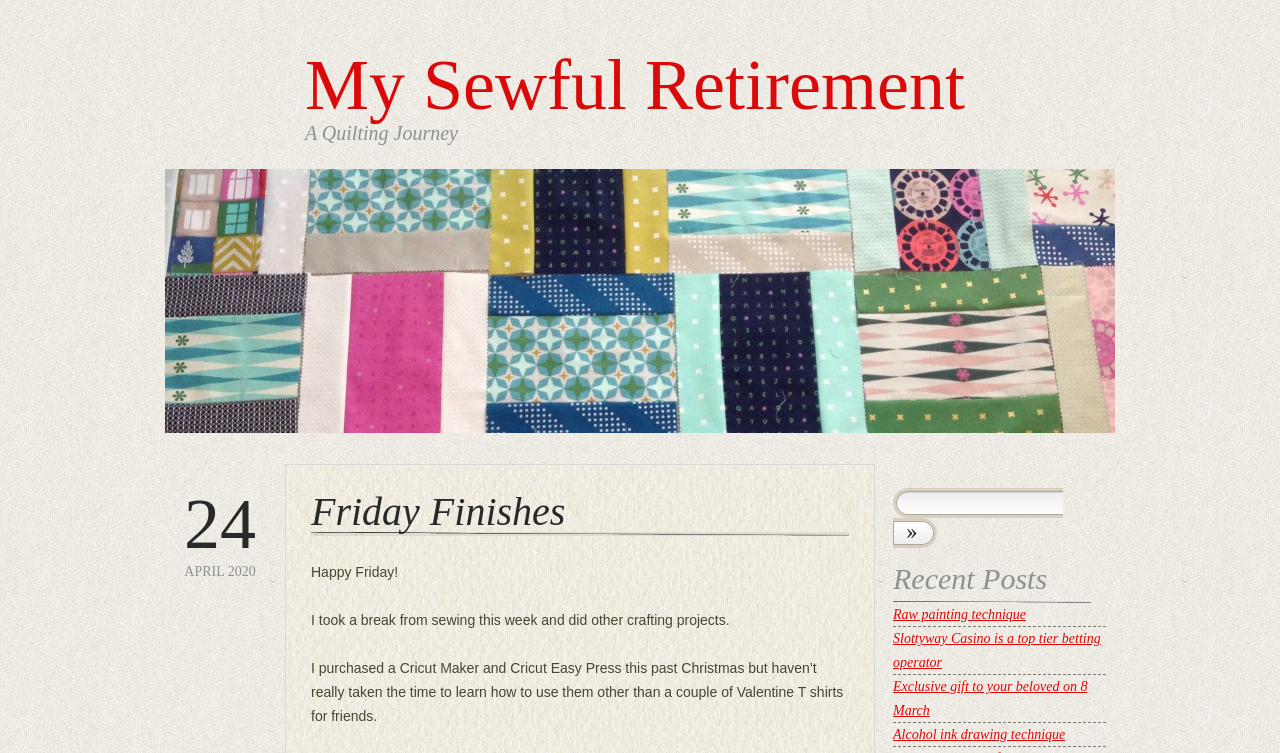What is the first sentence of the blog post?
Please answer the question with a single word or phrase, referencing the image.

Happy Friday!